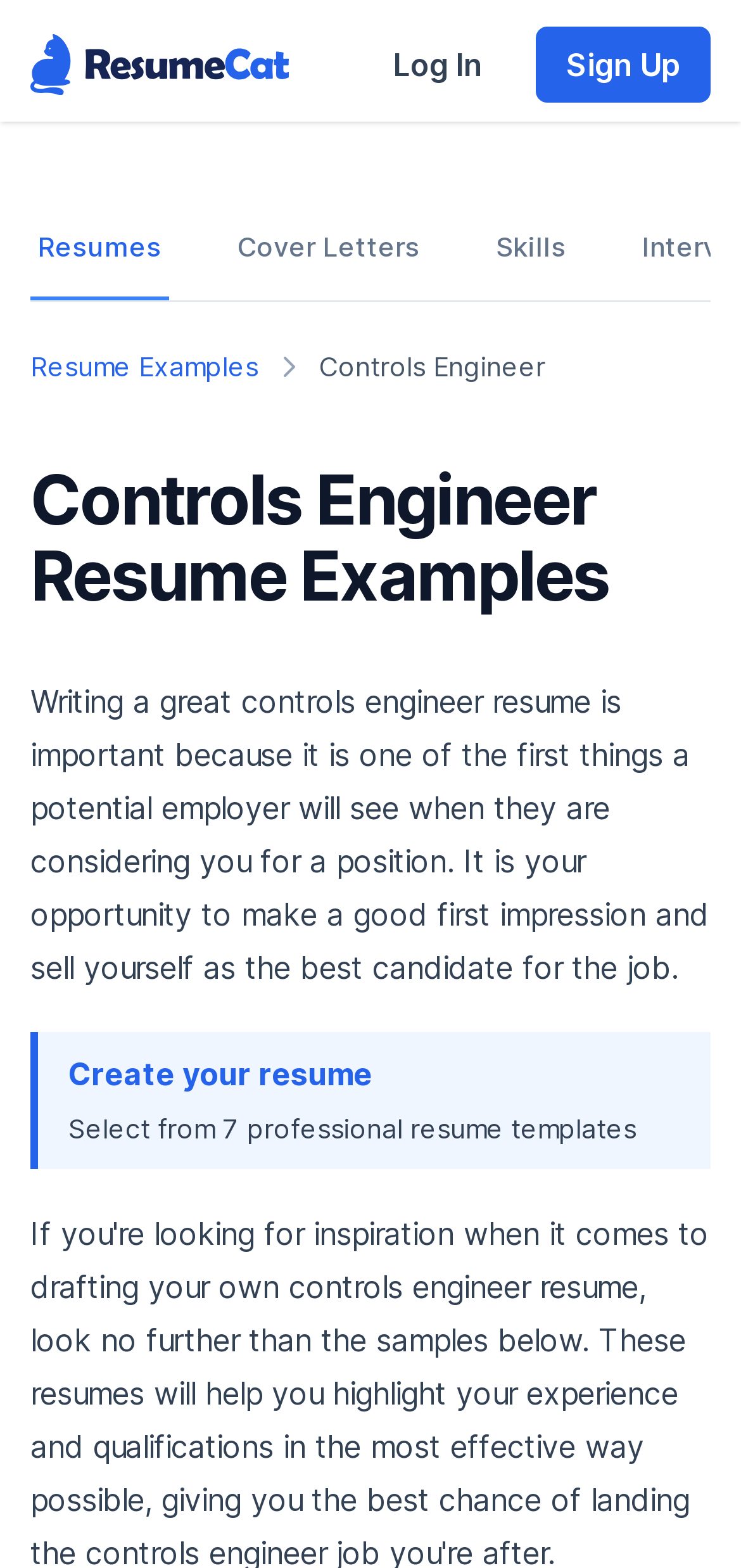Generate the main heading text from the webpage.

Controls Engineer Resume Examples